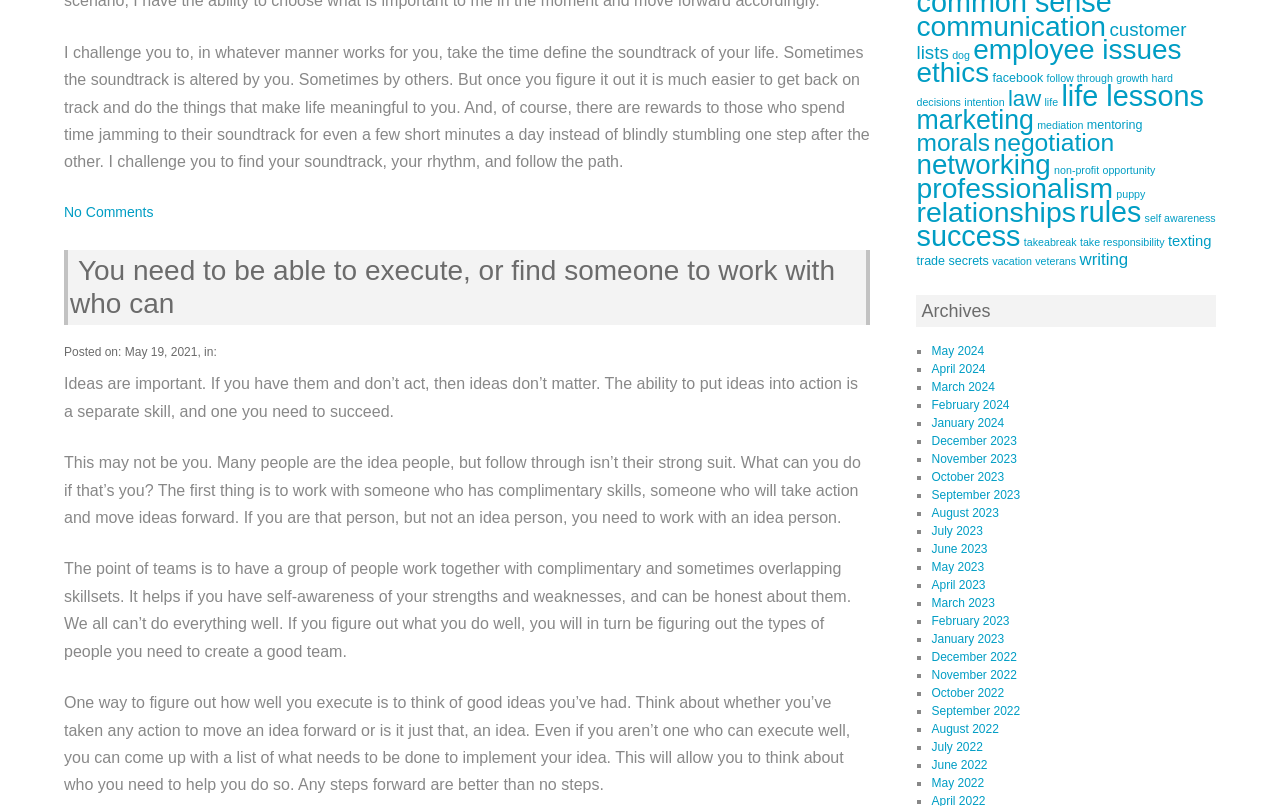Please determine the bounding box coordinates for the element with the description: "facebook".

[0.775, 0.088, 0.815, 0.106]